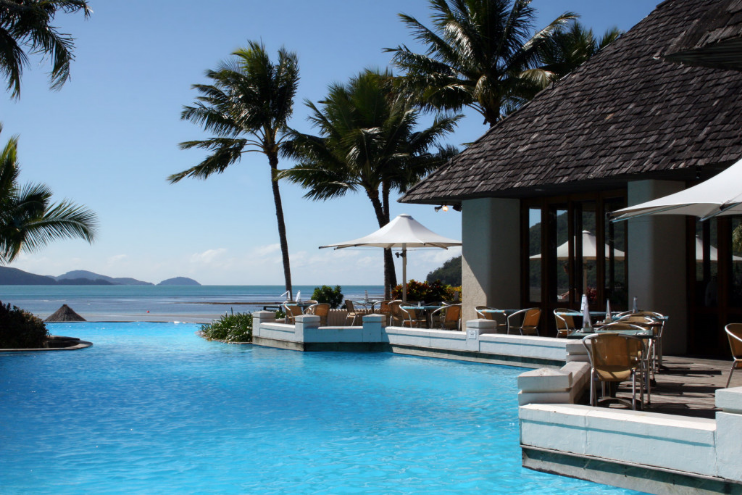What is the shape of the roof?
Refer to the screenshot and respond with a concise word or phrase.

thatched